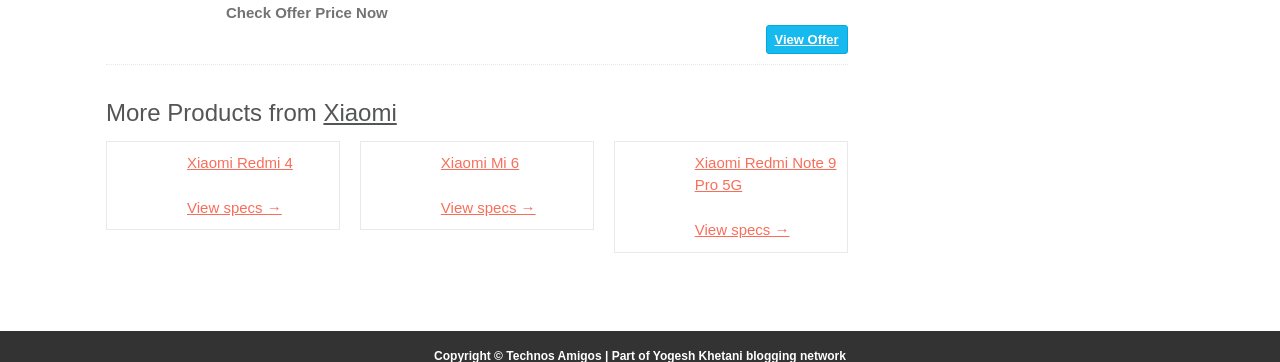Analyze the image and provide a detailed answer to the question: What is the direction of the 'View Offer' link?

By analyzing the x1 and x2 coordinates of the 'View Offer' link, I found that its x2 value is higher than its x1 value, indicating that the link is positioned towards the right side of the webpage.